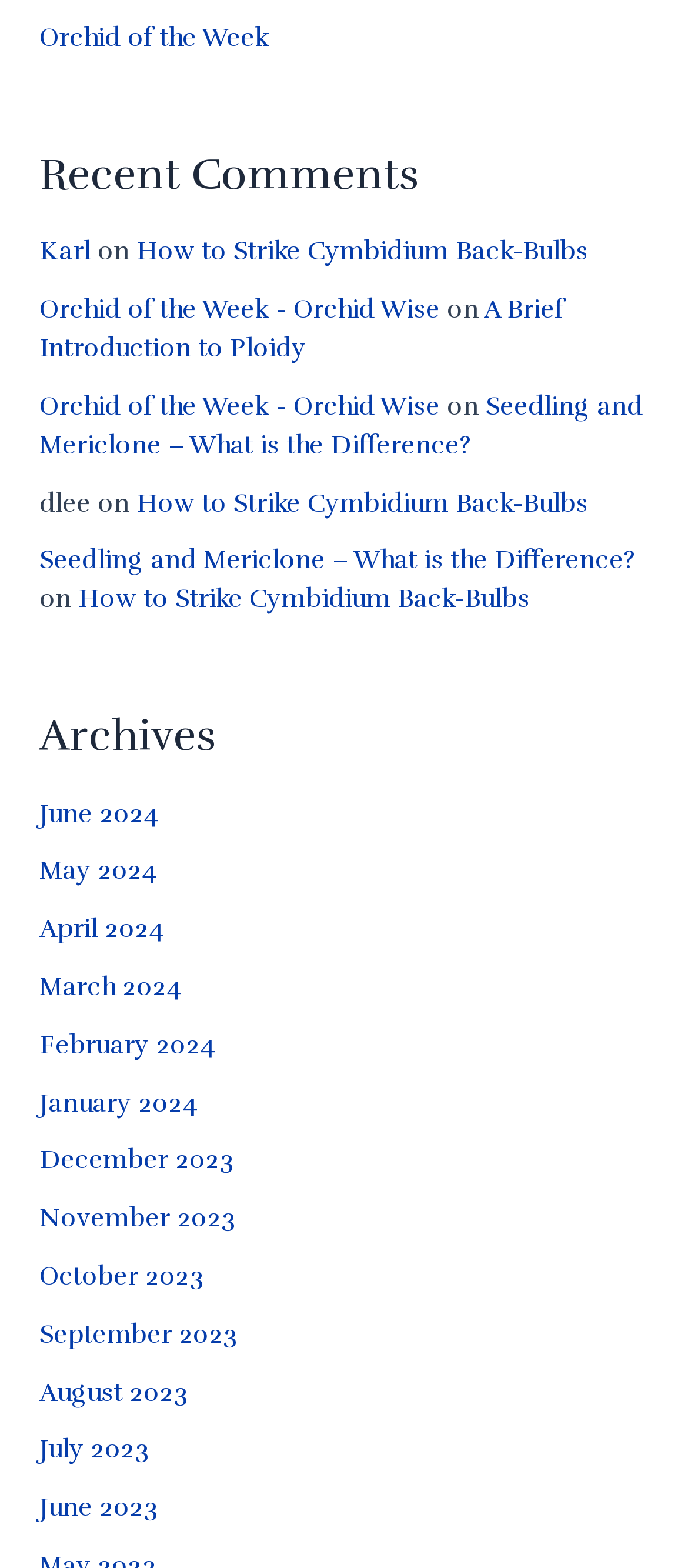Answer the question in one word or a short phrase:
How many recent comments are there?

5